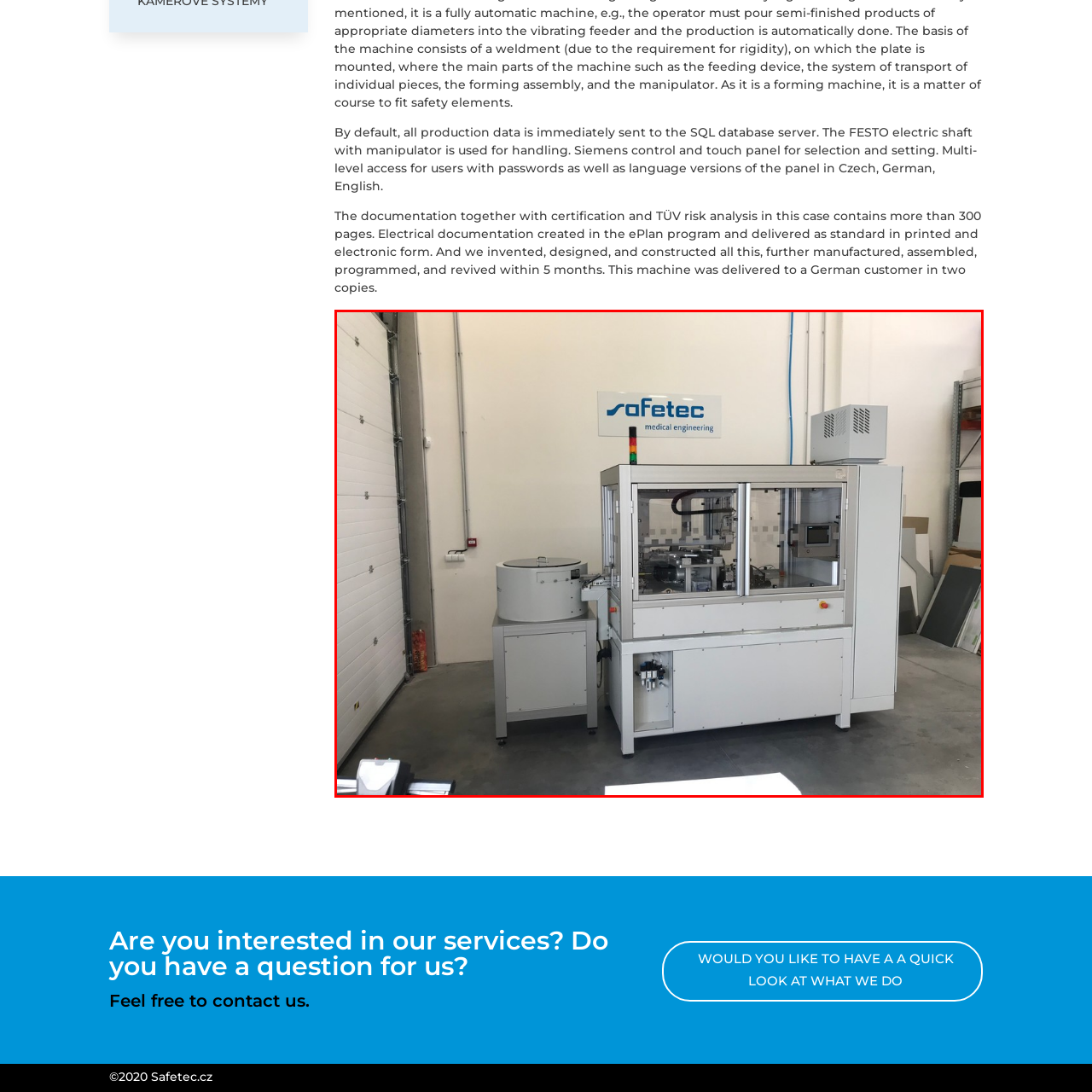Observe the image framed by the red bounding box and present a detailed answer to the following question, relying on the visual data provided: What is the purpose of the transparent enclosure?

The transparent enclosure is likely designed to provide visibility of the inner mechanisms of the machine, which may include robotic elements for precise handling, allowing users to observe and monitor the machine's operations.